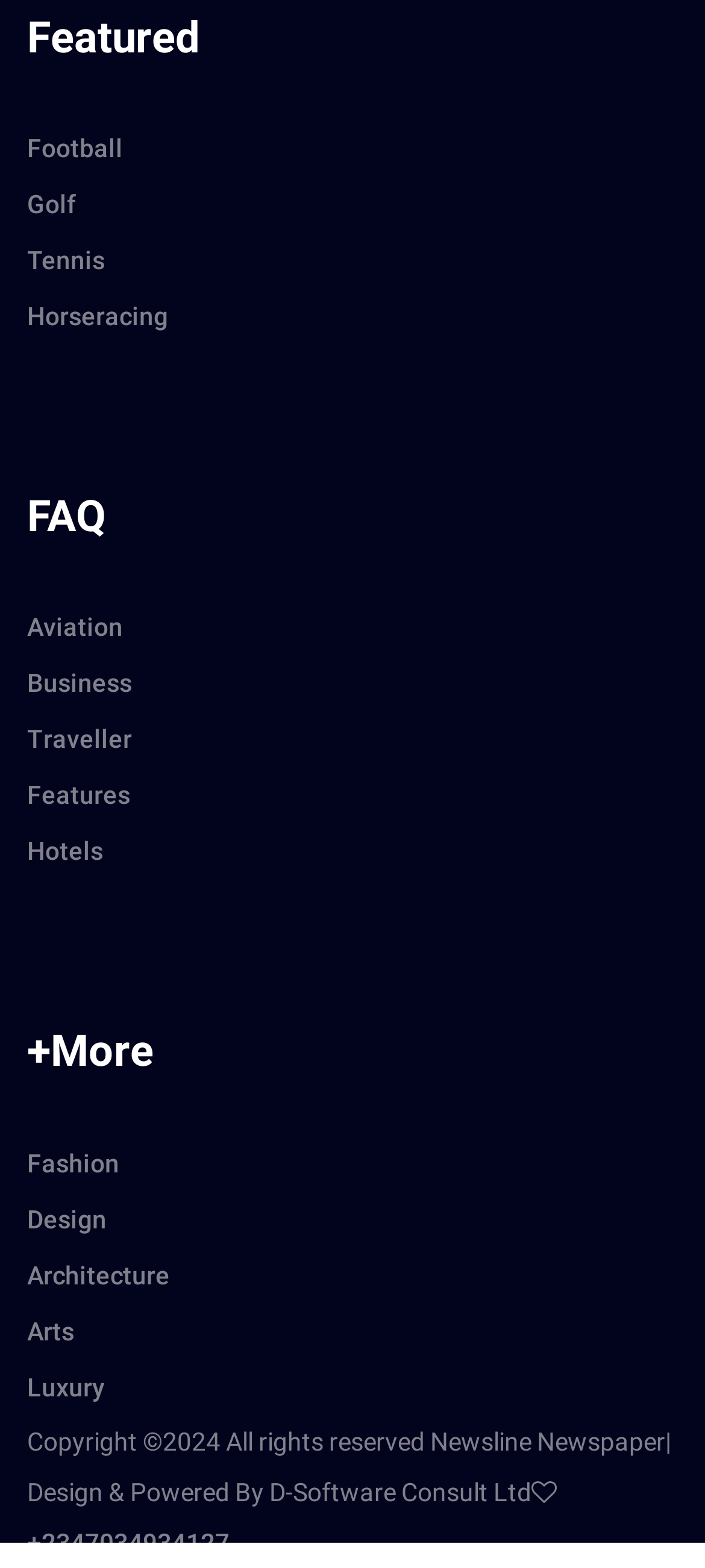Look at the image and write a detailed answer to the question: 
What is the phone number listed?

The phone number listed is '+2347034934127' which is a link element located at the bottom of the webpage with a bounding box coordinate of [0.038, 0.974, 0.326, 0.993].